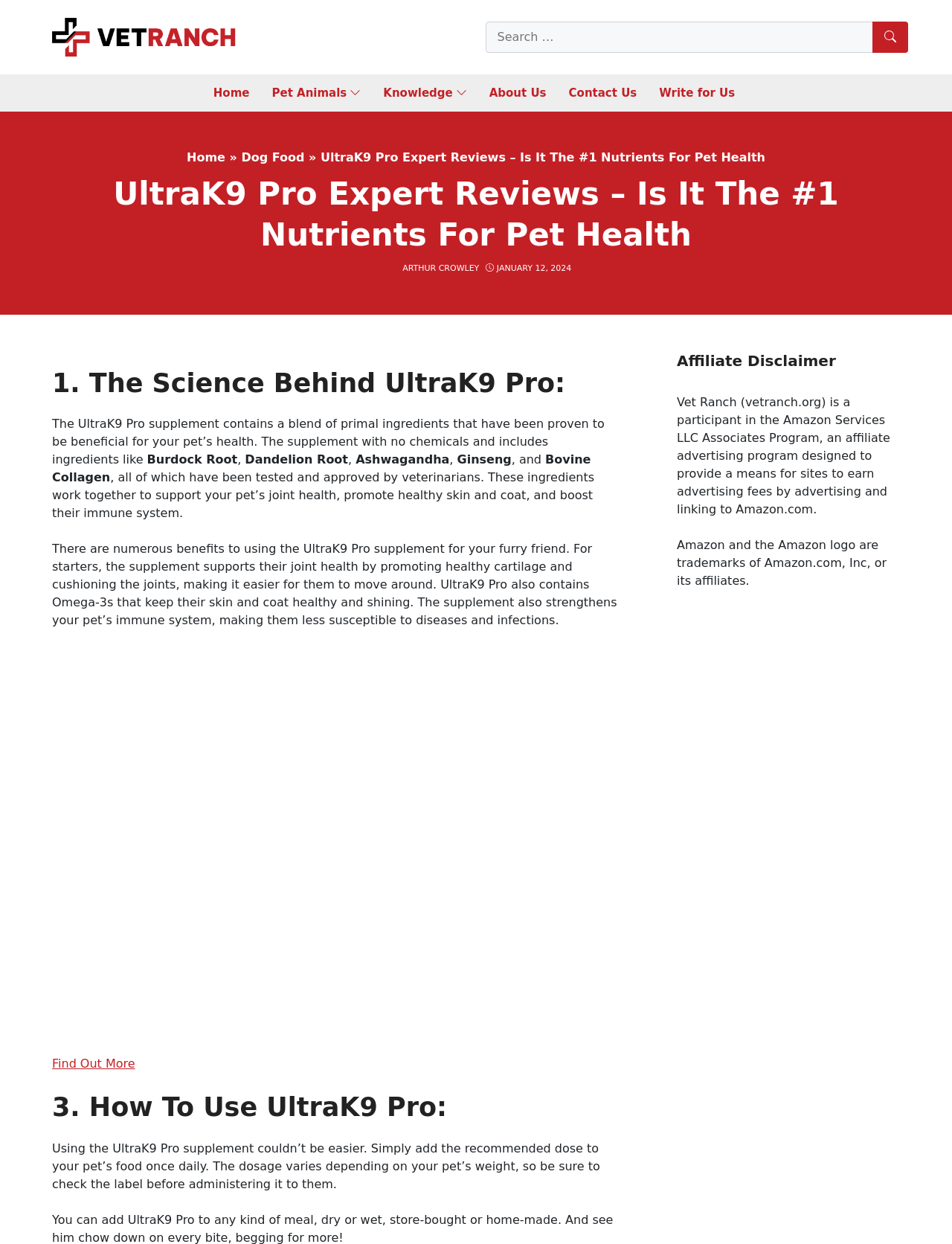Give a one-word or short phrase answer to this question: 
What is the purpose of the UltraK9 Pro supplement?

Support pet health